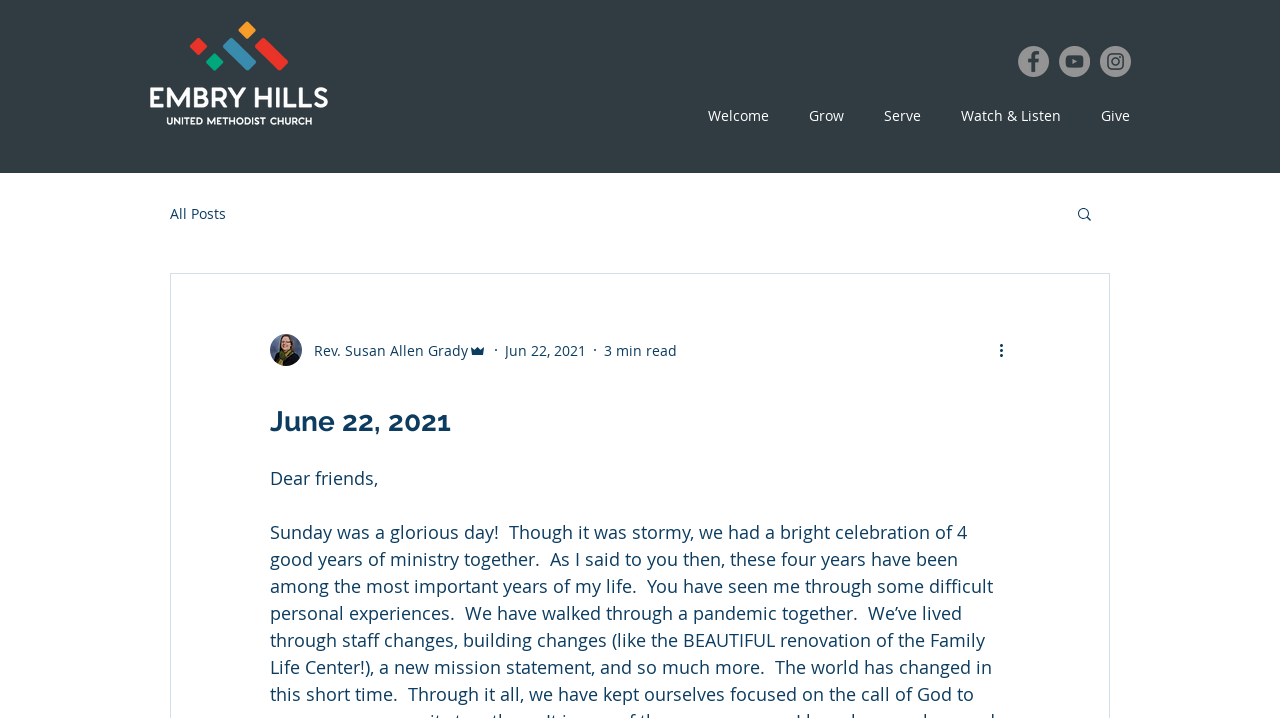Give the bounding box coordinates for the element described by: "Watch & Listen".

[0.735, 0.145, 0.845, 0.177]